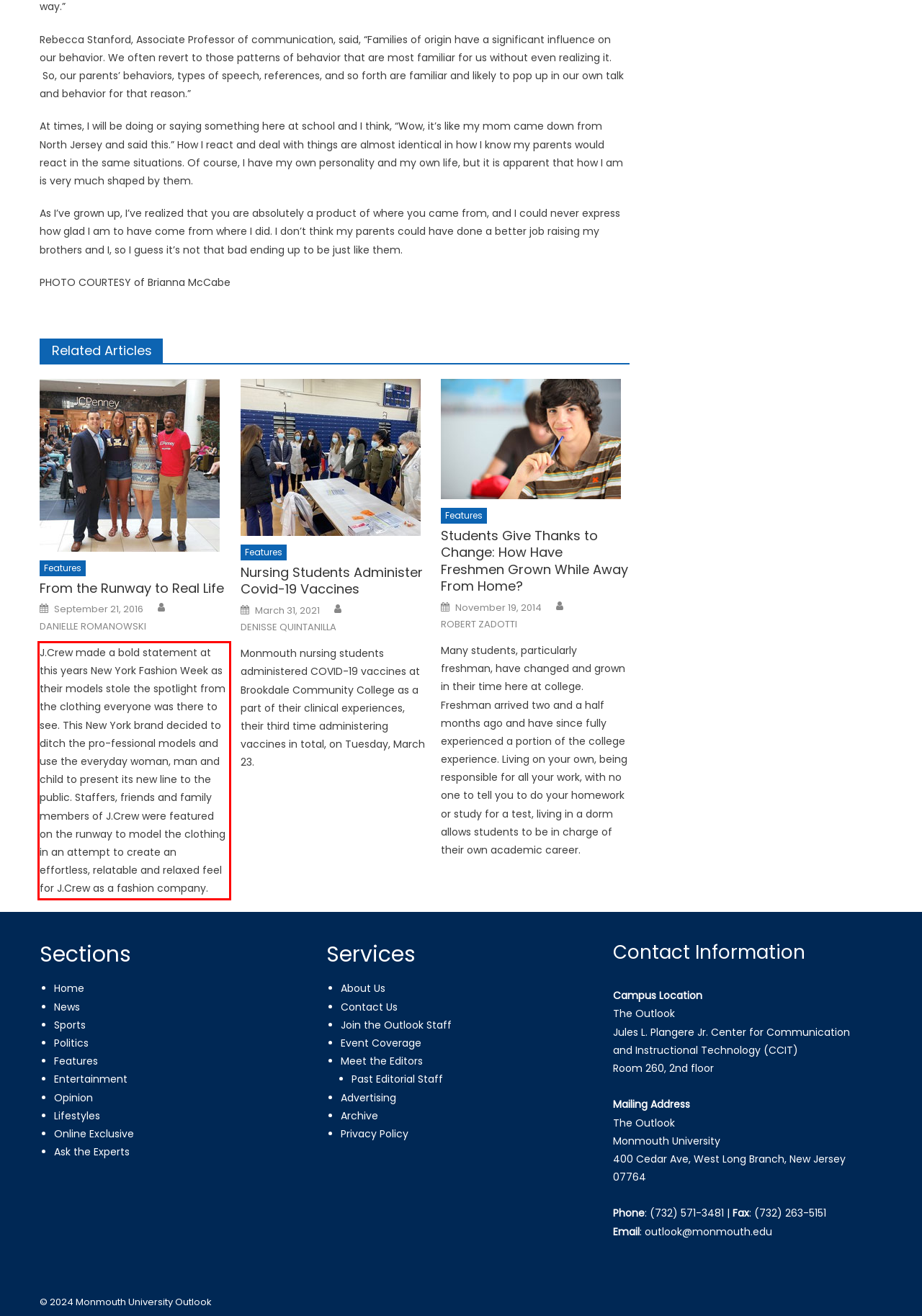Locate the red bounding box in the provided webpage screenshot and use OCR to determine the text content inside it.

J.Crew made a bold statement at this years New York Fashion Week as their models stole the spotlight from the clothing everyone was there to see. This New York brand decided to ditch the pro-fessional models and use the everyday woman, man and child to present its new line to the public. Staffers, friends and family members of J.Crew were featured on the runway to model the clothing in an attempt to create an effortless, relatable and relaxed feel for J.Crew as a fashion company.